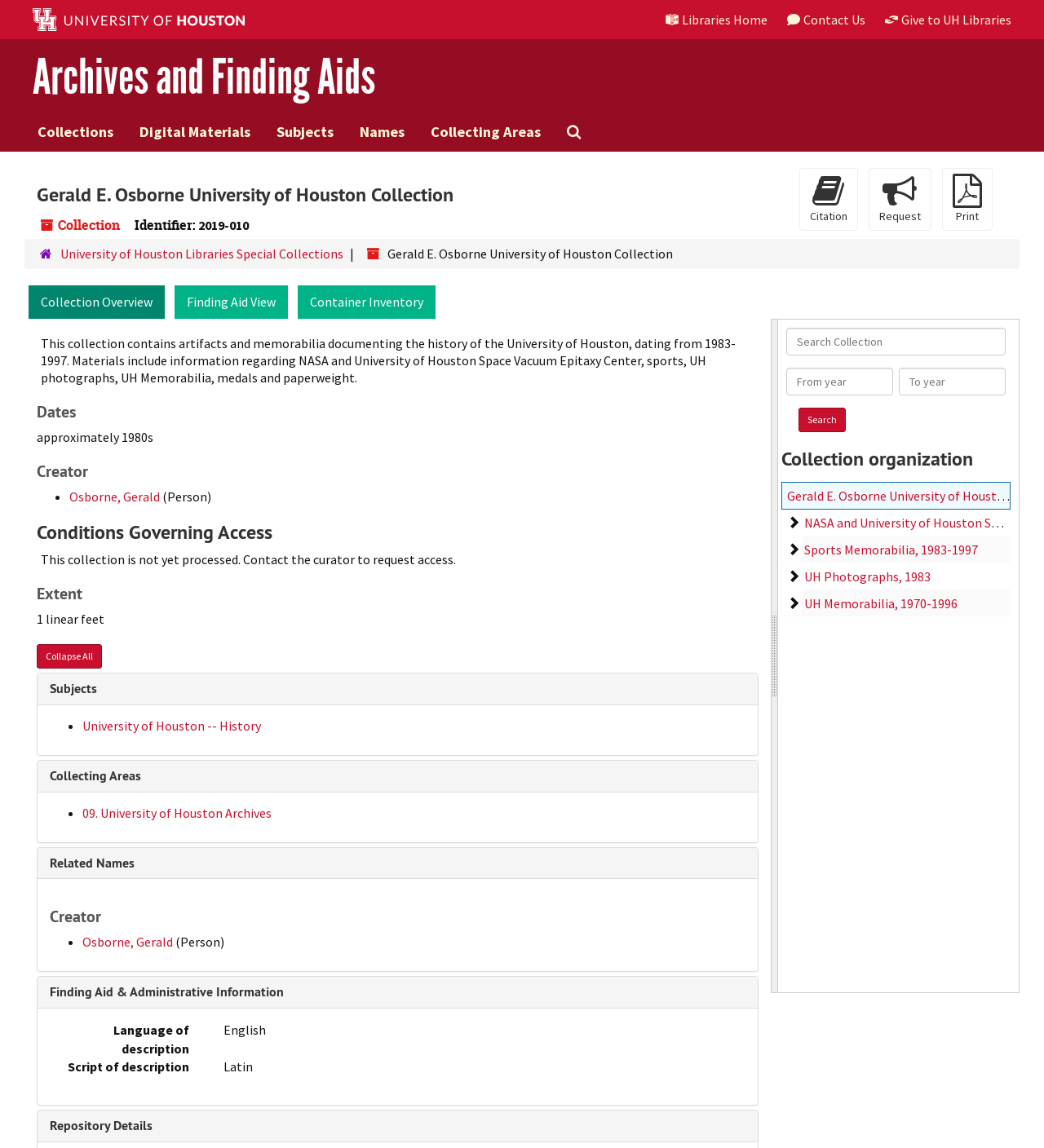Given the element description, predict the bounding box coordinates in the format (top-left x, top-left y, bottom-right x, bottom-right y), using floating point numbers between 0 and 1: UH Memorabilia, 1970-1996

[0.77, 0.519, 0.917, 0.533]